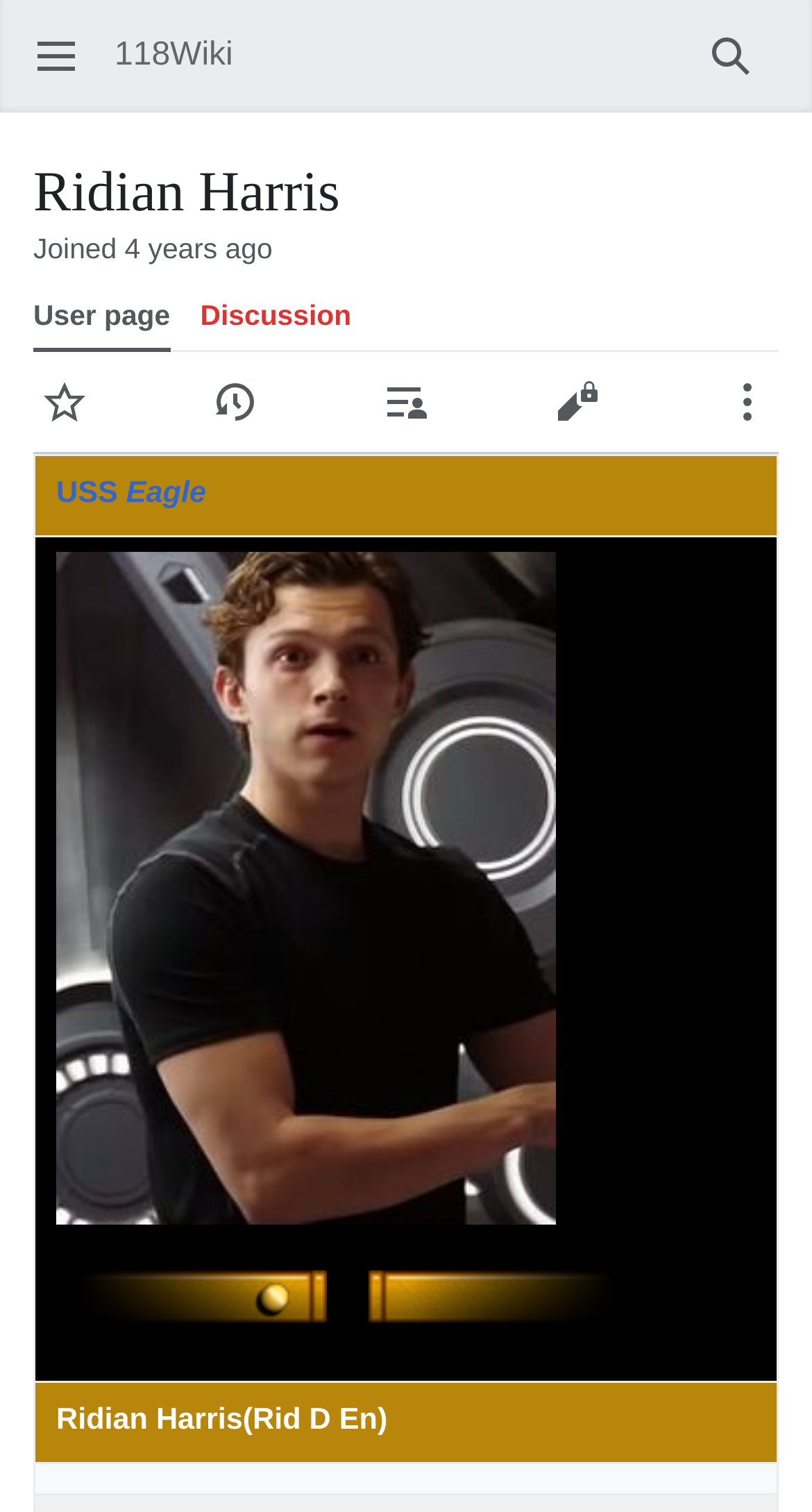Provide your answer in a single word or phrase: 
What is the name of the user?

Ridian Harris